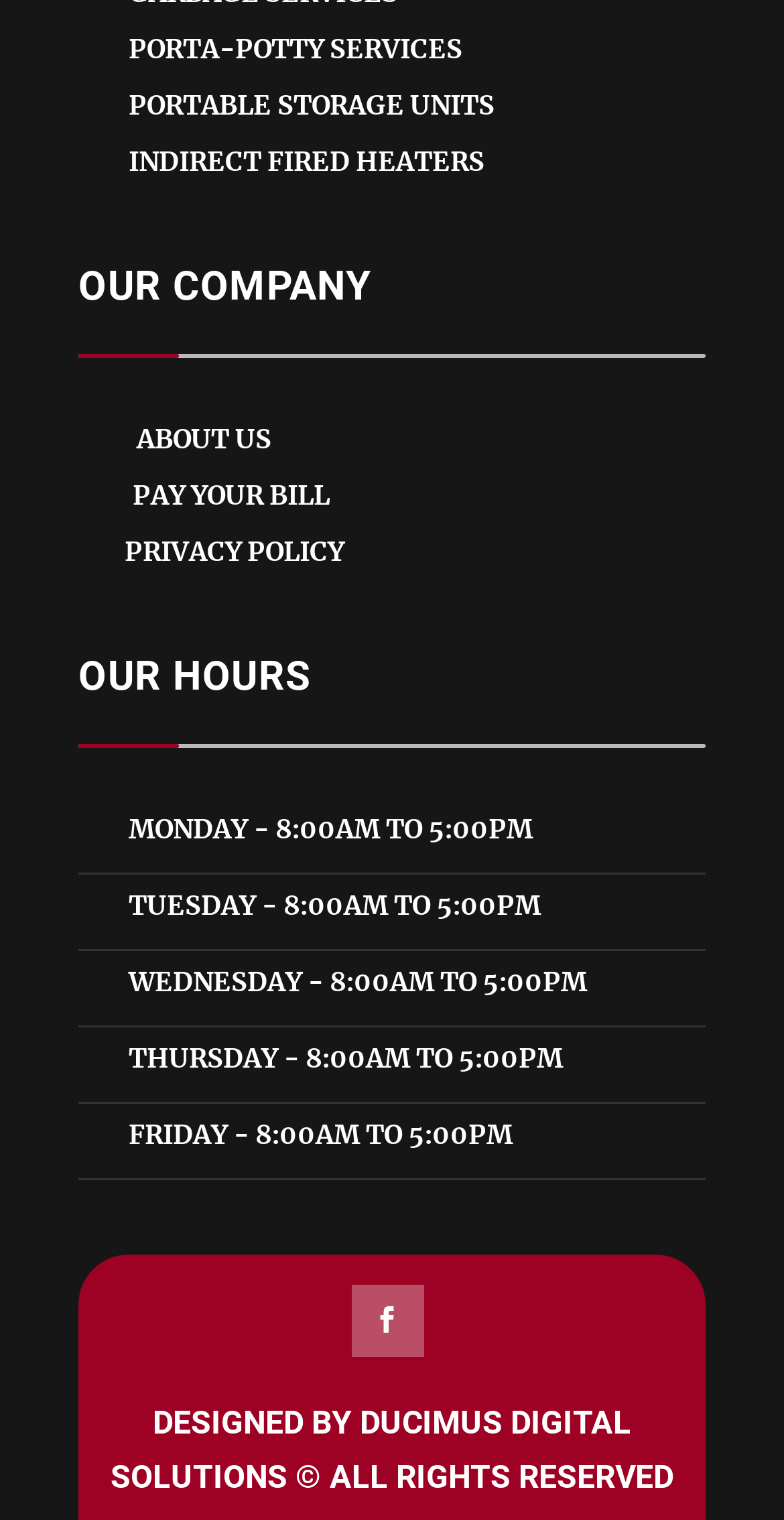Determine the bounding box coordinates of the clickable region to carry out the instruction: "Click the 'DUCIMUS DIGITAL SOLUTIONS' link".

[0.141, 0.923, 0.805, 0.984]